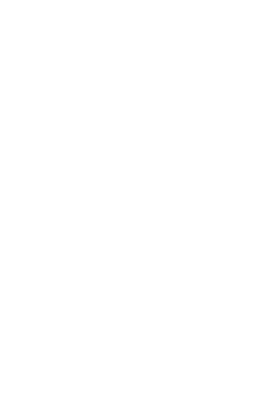Please provide a detailed answer to the question below based on the screenshot: 
What is encouraged for visitors to do on the website?

Visitors are encouraged to explore the website to gain more insights and access resources related to the Dallington Forest and its ecological significance, which would help in promoting public engagement and awareness in conservation efforts.